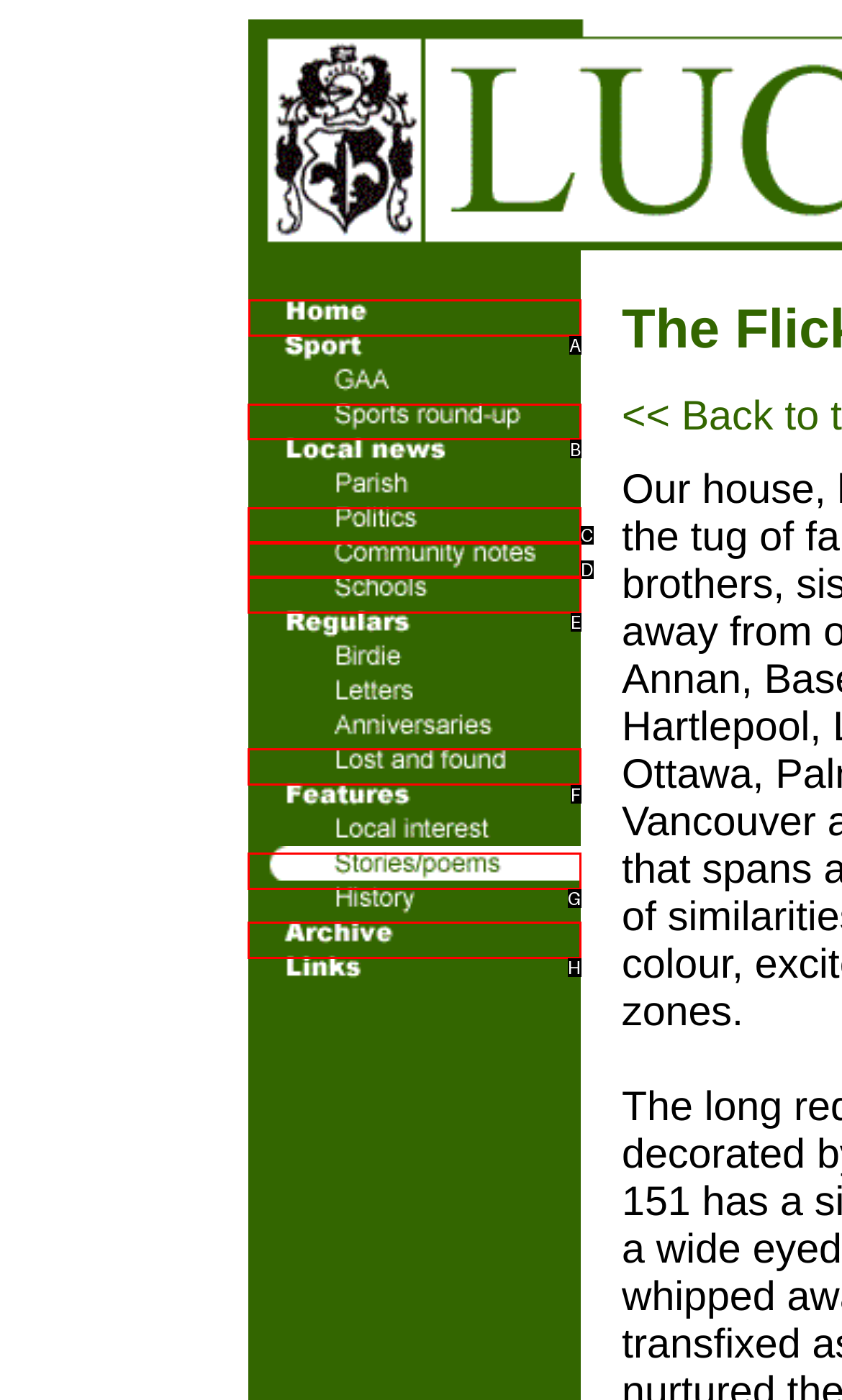Select the option I need to click to accomplish this task: go to home page
Provide the letter of the selected choice from the given options.

A